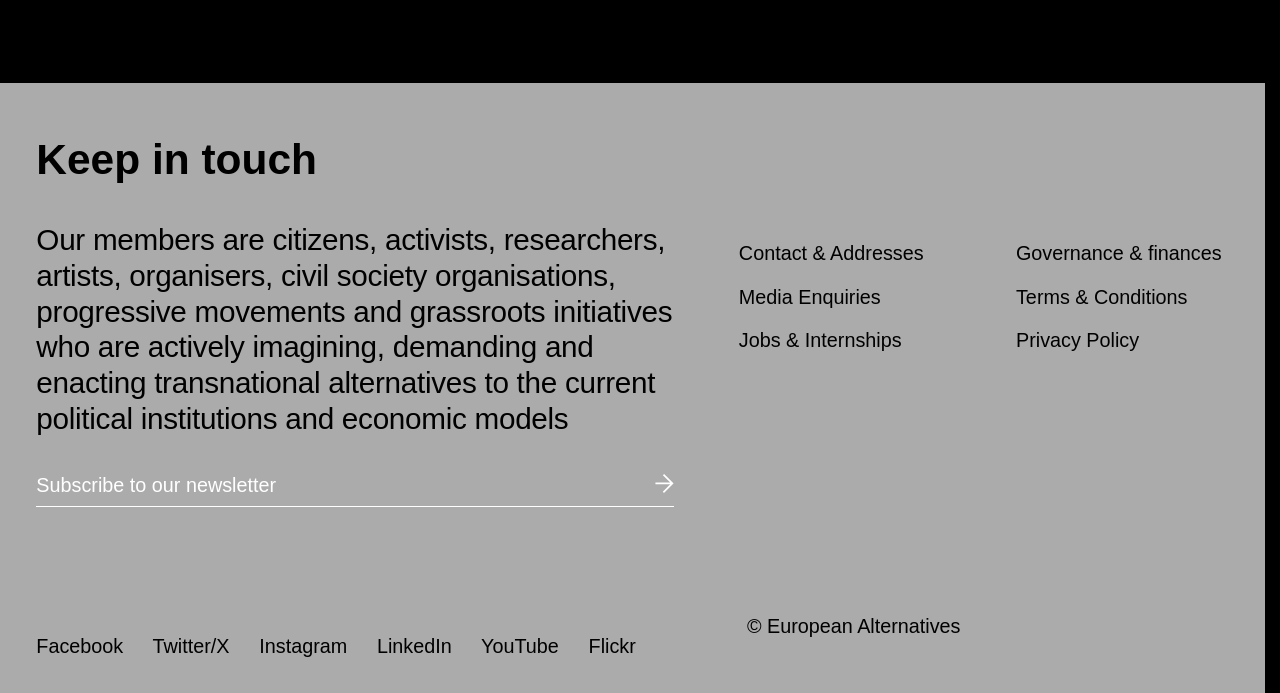Determine the bounding box coordinates of the element that should be clicked to execute the following command: "Follow on Facebook".

[0.028, 0.916, 0.096, 0.948]